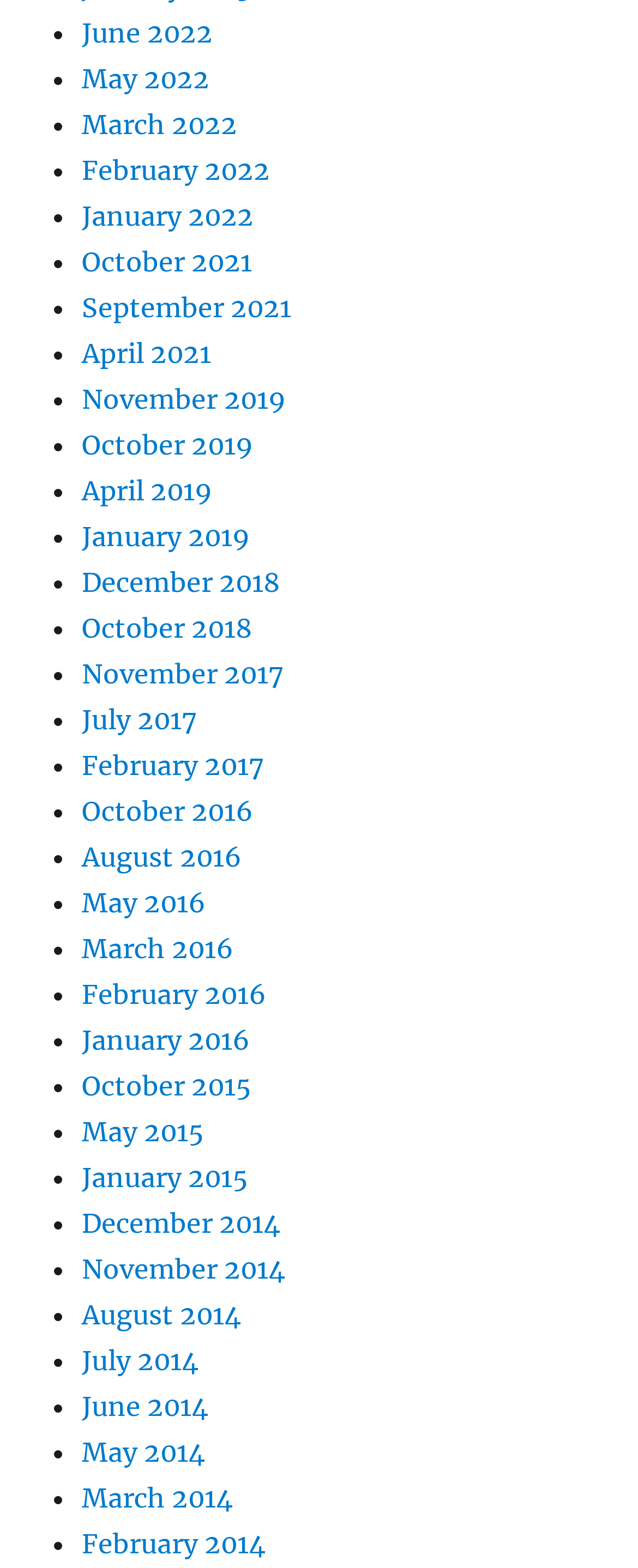Determine the coordinates of the bounding box that should be clicked to complete the instruction: "View June 2022". The coordinates should be represented by four float numbers between 0 and 1: [left, top, right, bottom].

[0.128, 0.011, 0.333, 0.032]